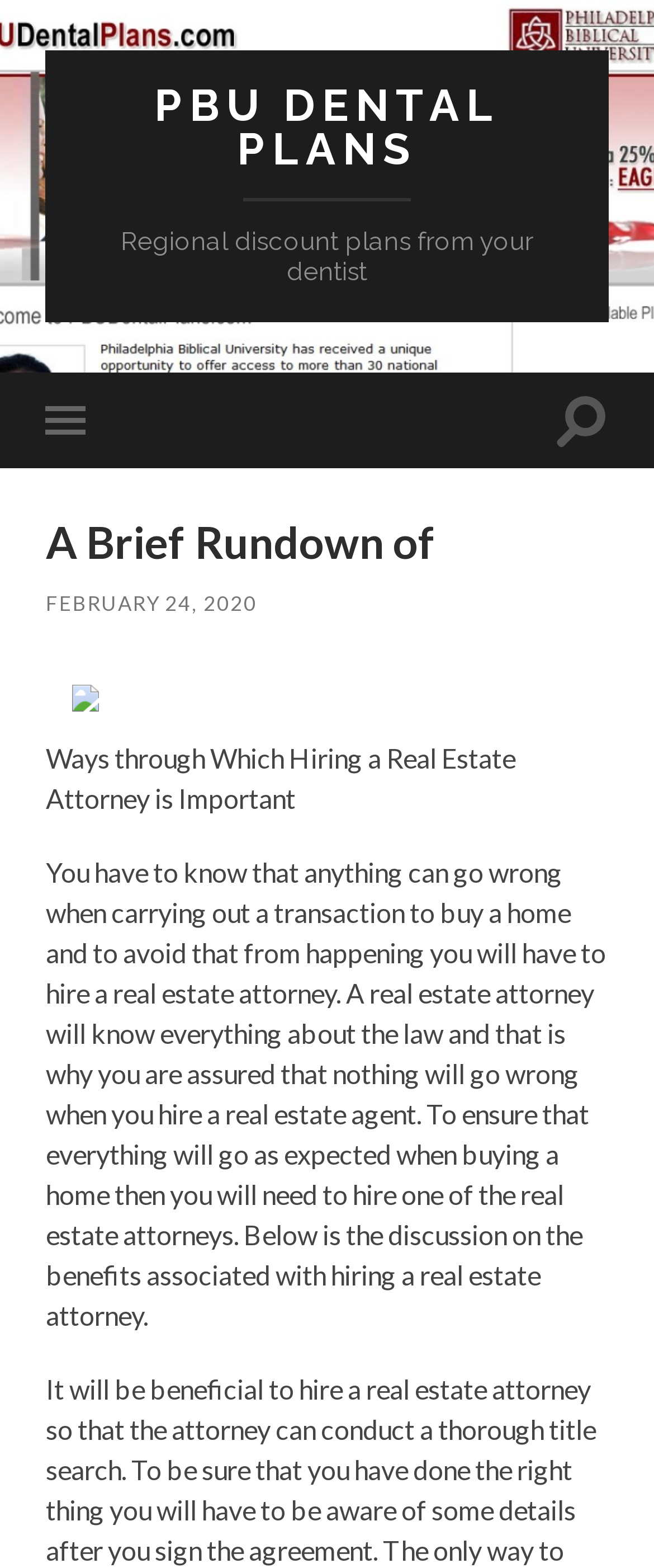What type of plans are discussed on this webpage?
Please analyze the image and answer the question with as much detail as possible.

Based on the link 'PBU DENTAL PLANS' and the static text 'Regional discount plans from your dentist', it can be inferred that the webpage is discussing dental plans.